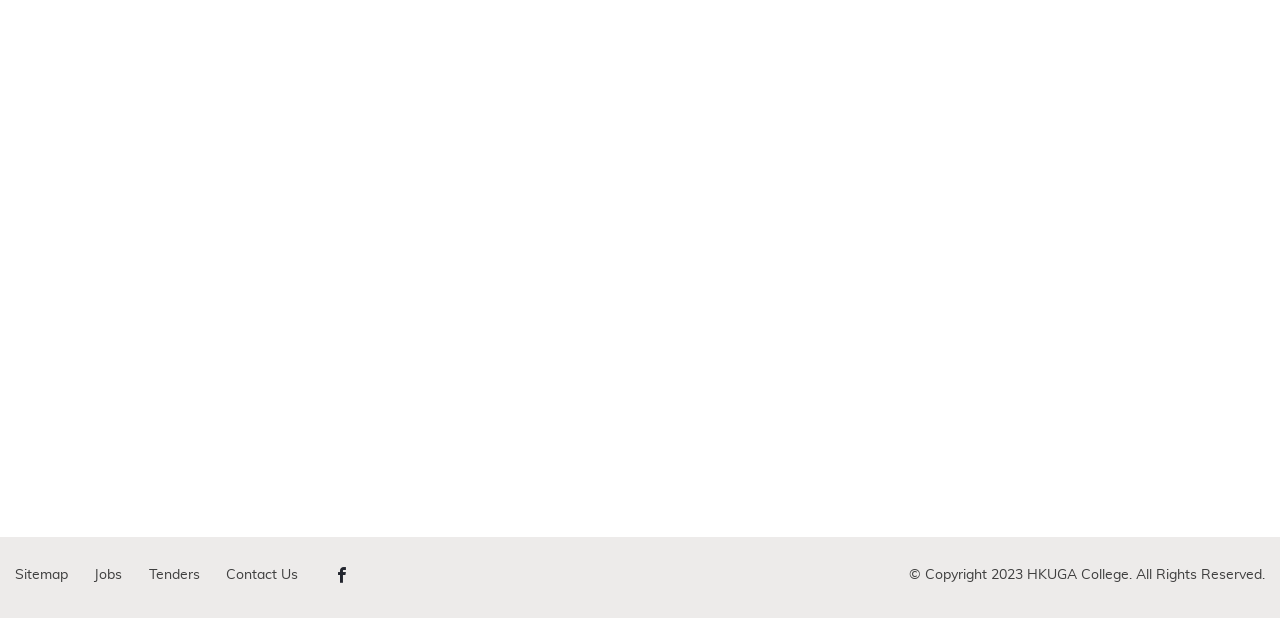Could you specify the bounding box coordinates for the clickable section to complete the following instruction: "check Contact Us"?

[0.176, 0.919, 0.233, 0.942]